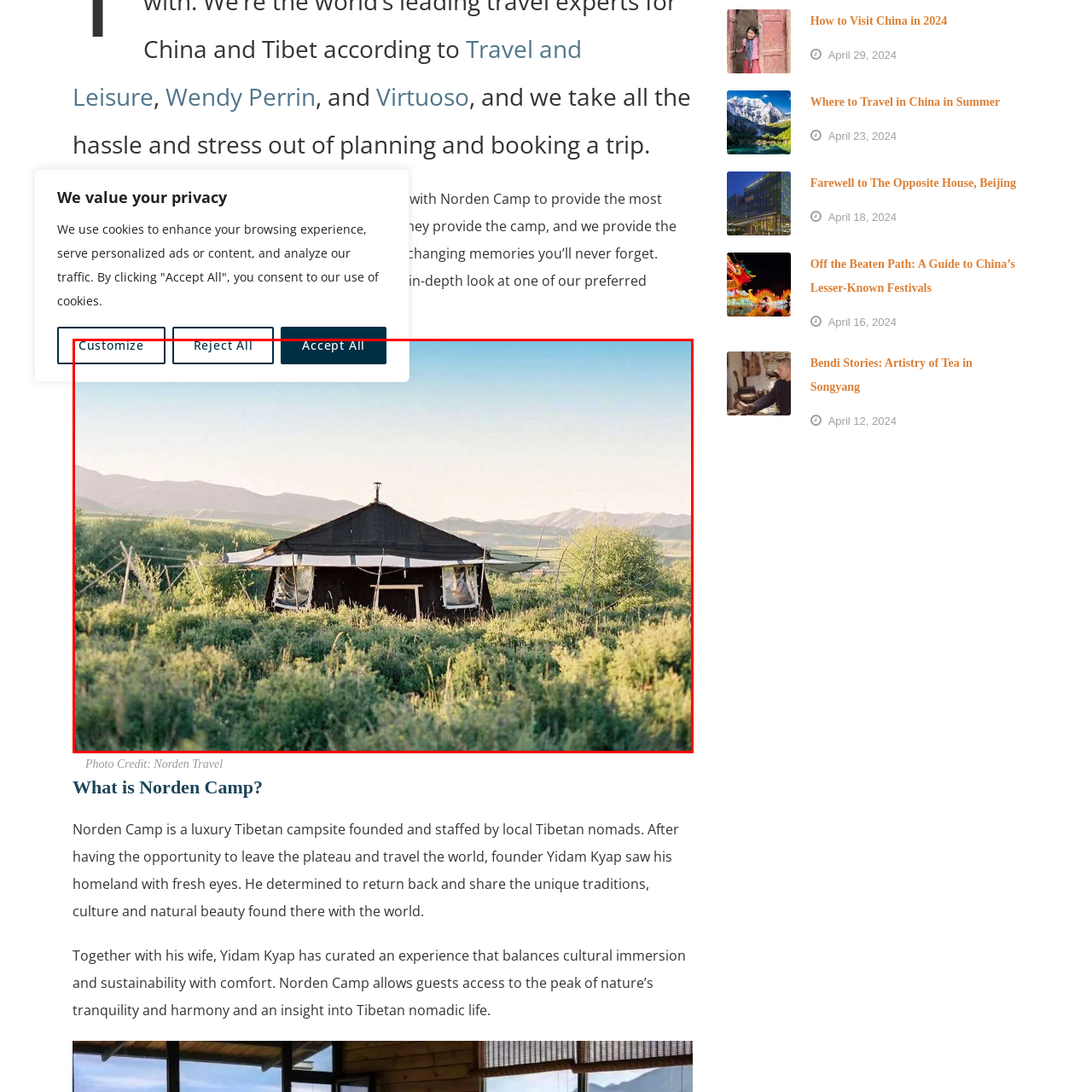Study the part of the image enclosed in the turquoise frame and answer the following question with detailed information derived from the image: 
What kind of experience does the Norden Camp offer?

The caption states that the Norden Camp offers a 'Tibetan camping experience', where visitors can 'immerse themselves in the tranquil beauty of nature while enjoying a unique cultural experience'.